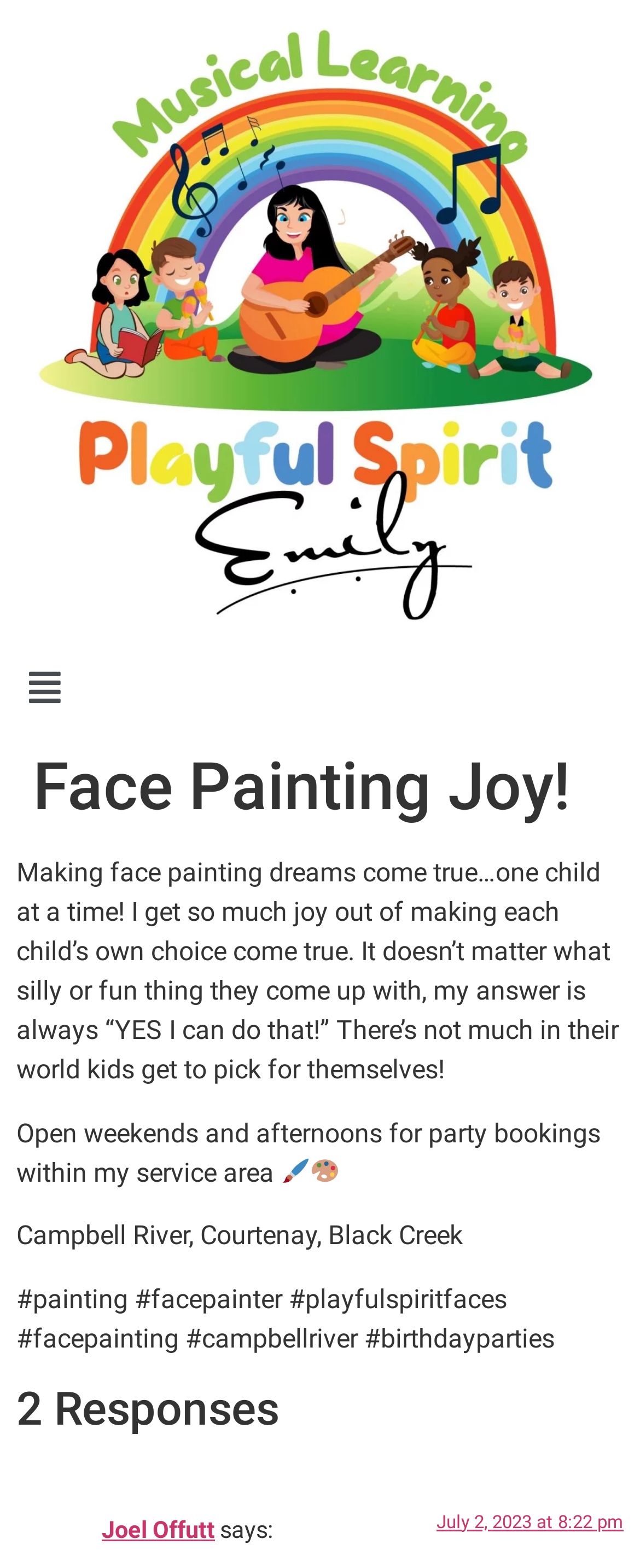Based on the image, please elaborate on the answer to the following question:
What is the tone of the face painter's writing?

The text 'Making face painting dreams come true…one child at a time! I get so much joy out of making each child’s own choice come true.' has an upbeat and enthusiastic tone, indicating that the face painter is joyful and enthusiastic about their work.